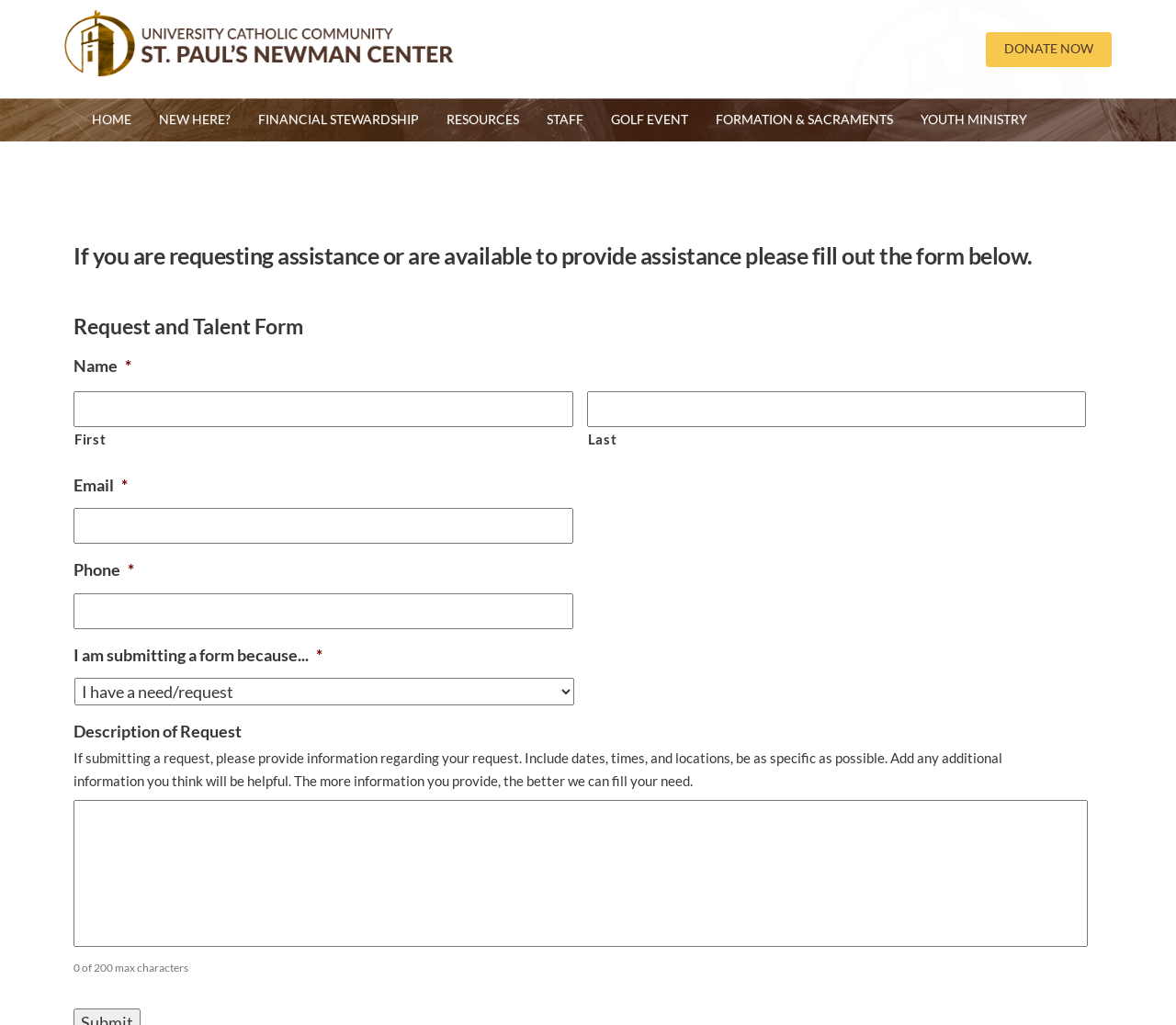Find the bounding box coordinates of the element's region that should be clicked in order to follow the given instruction: "Click the 'HOME' link". The coordinates should consist of four float numbers between 0 and 1, i.e., [left, top, right, bottom].

[0.066, 0.094, 0.123, 0.139]